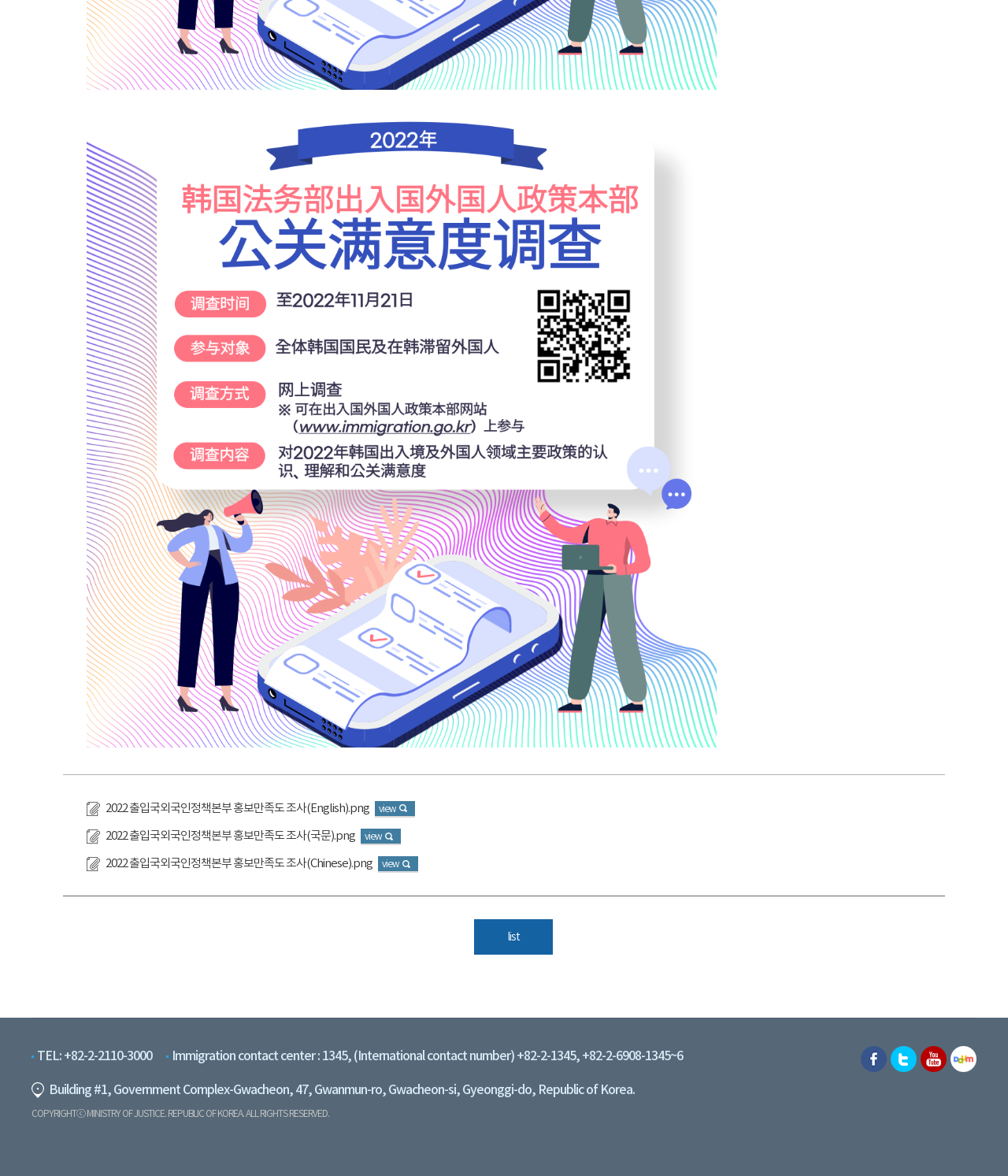Provide the bounding box coordinates for the UI element described in this sentence: "value="list"". The coordinates should be four float values between 0 and 1, i.e., [left, top, right, bottom].

[0.47, 0.782, 0.548, 0.812]